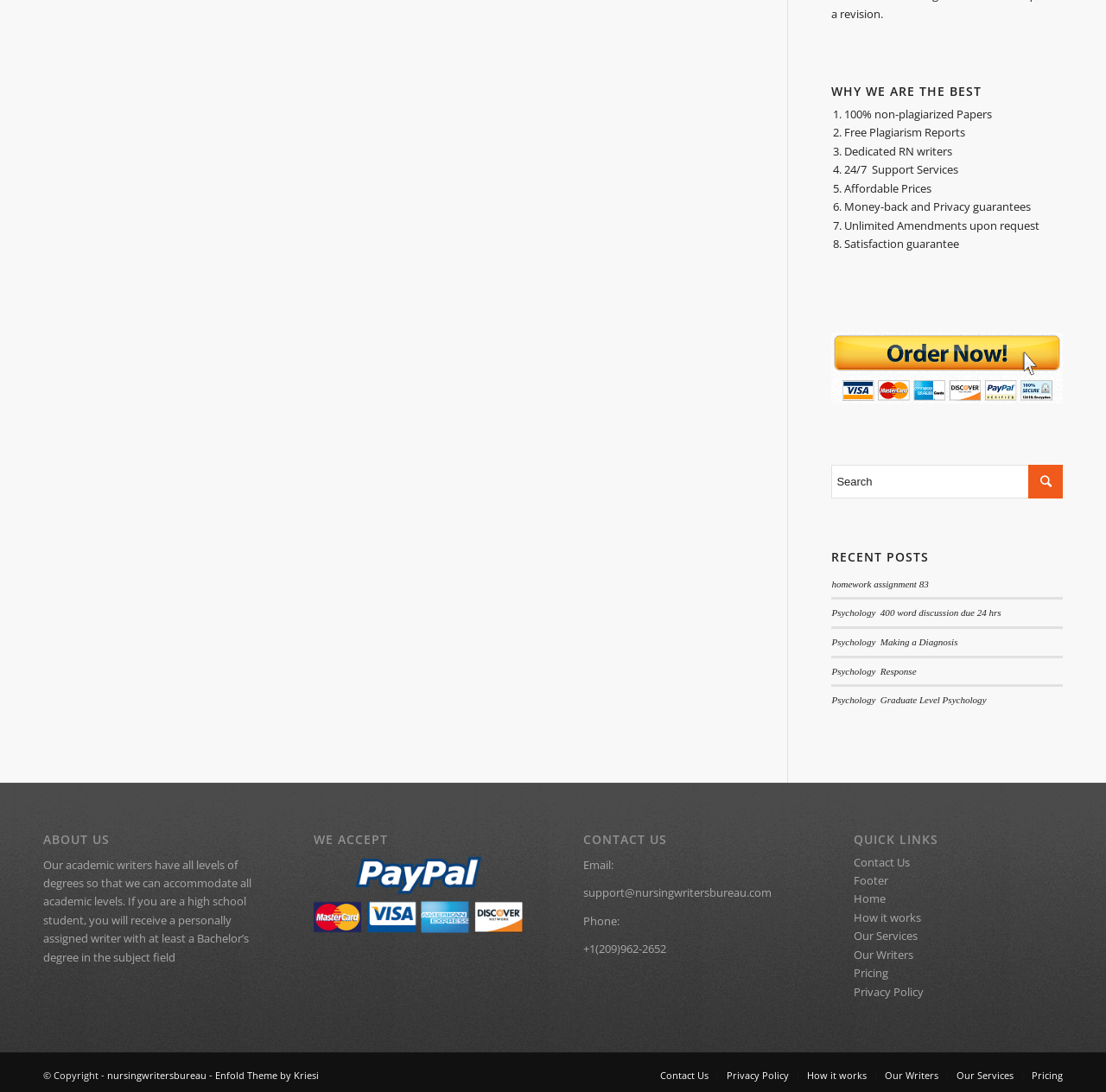Highlight the bounding box coordinates of the element that should be clicked to carry out the following instruction: "Click the 'About Us' heading". The coordinates must be given as four float numbers ranging from 0 to 1, i.e., [left, top, right, bottom].

[0.039, 0.762, 0.228, 0.775]